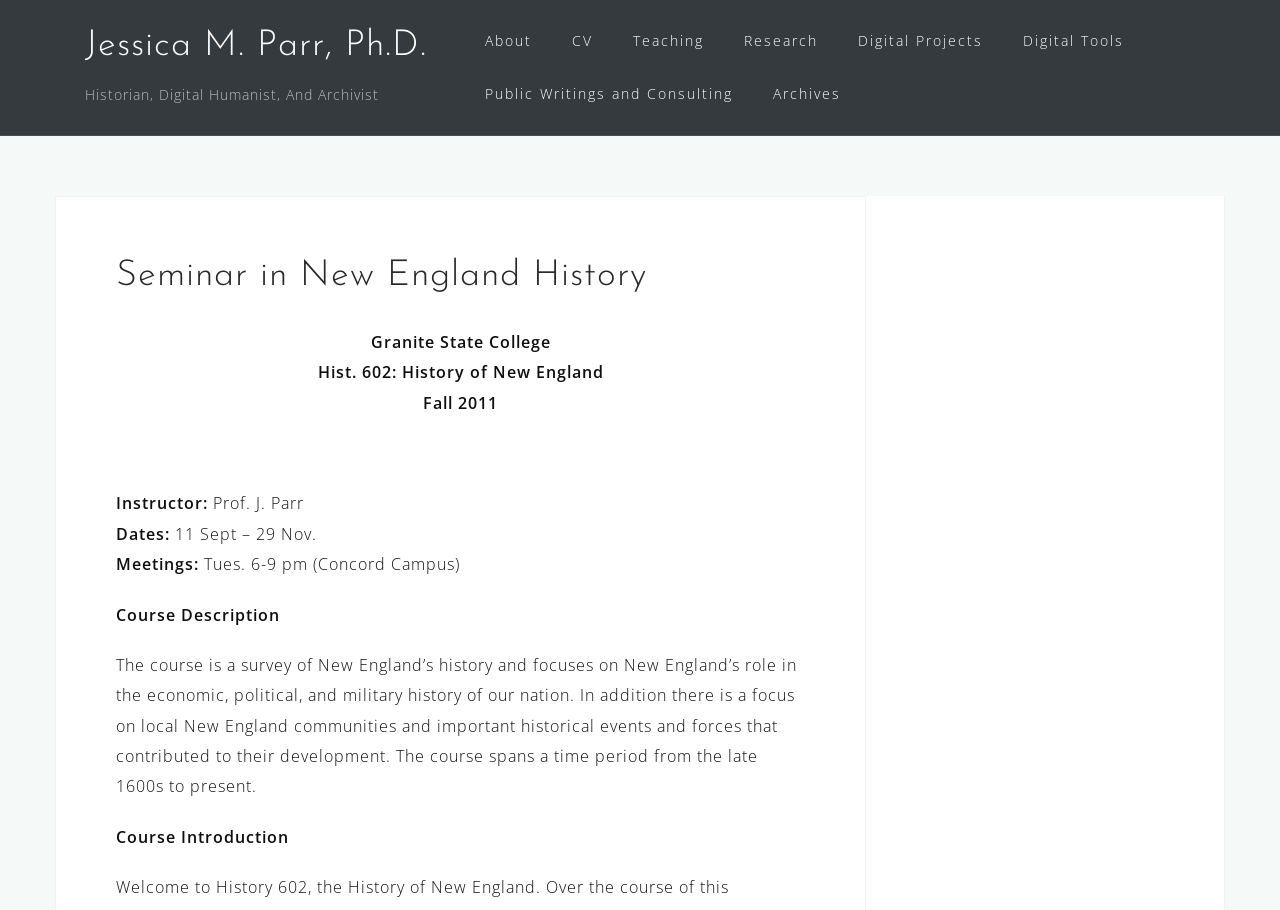Determine the bounding box coordinates of the clickable element necessary to fulfill the instruction: "explore the research page". Provide the coordinates as four float numbers within the 0 to 1 range, i.e., [left, top, right, bottom].

[0.581, 0.027, 0.639, 0.063]